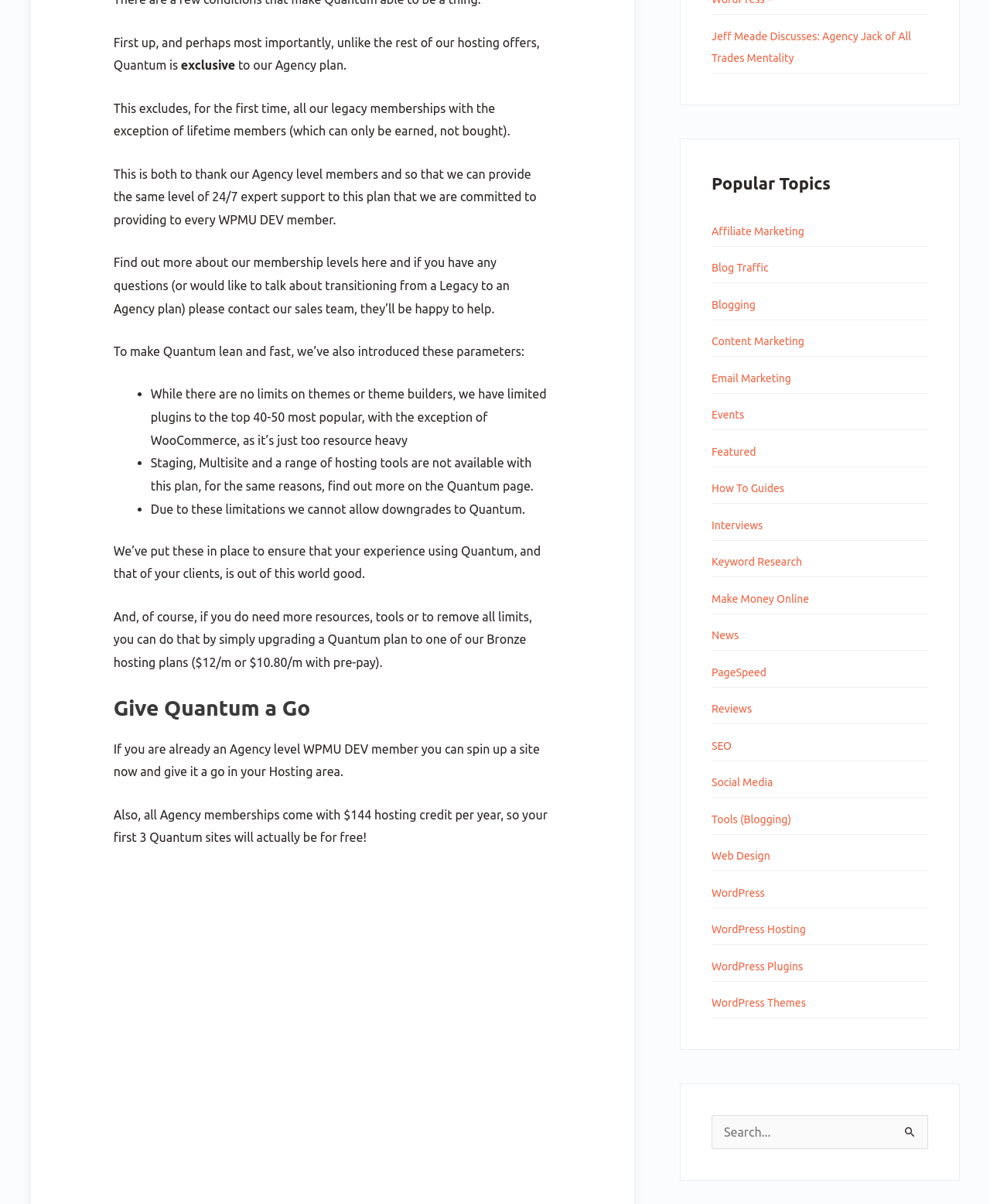Specify the bounding box coordinates for the region that must be clicked to perform the given instruction: "Click the Facebook link".

None